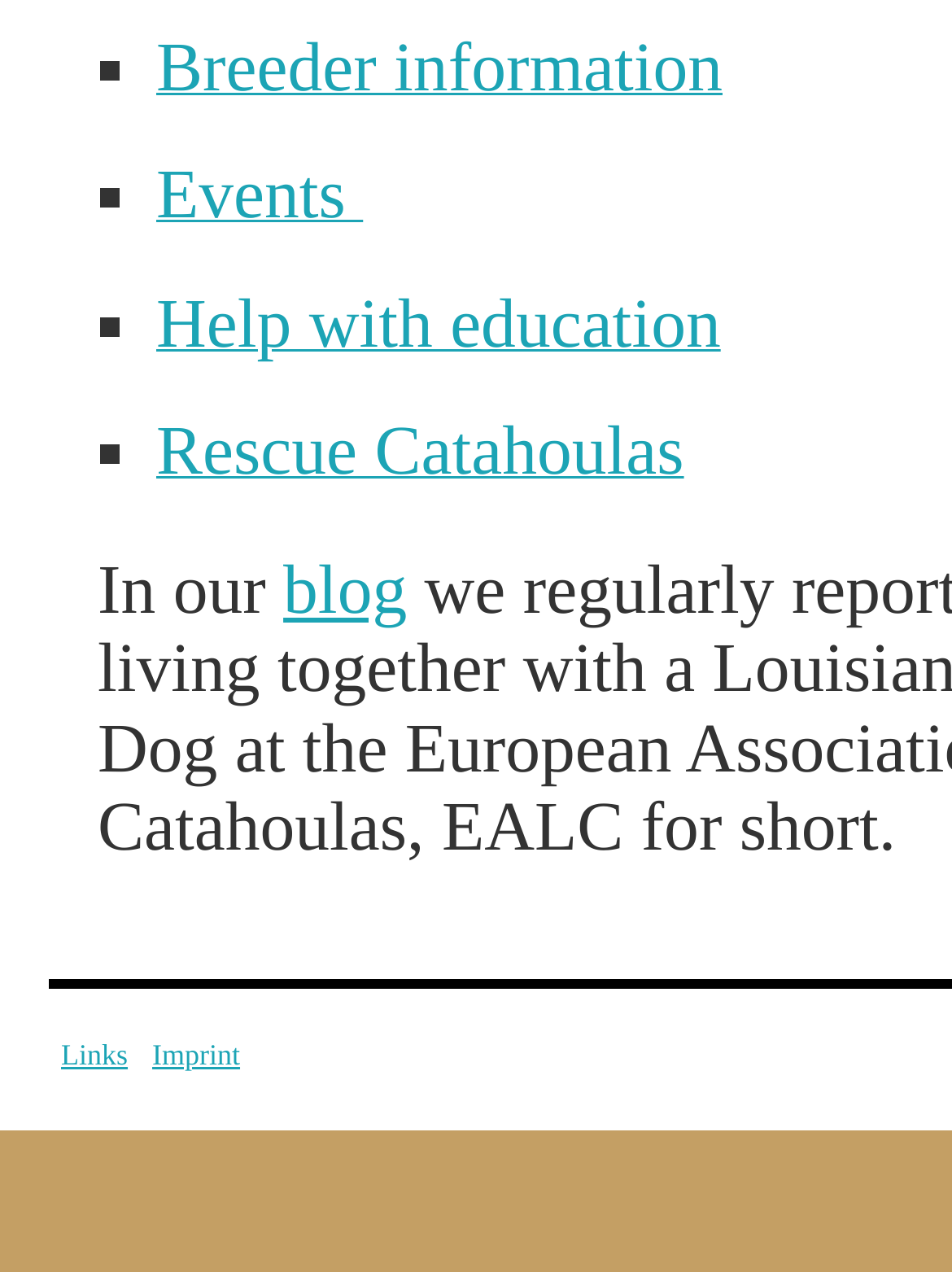Indicate the bounding box coordinates of the element that must be clicked to execute the instruction: "View breeder information". The coordinates should be given as four float numbers between 0 and 1, i.e., [left, top, right, bottom].

[0.164, 0.045, 0.759, 0.078]